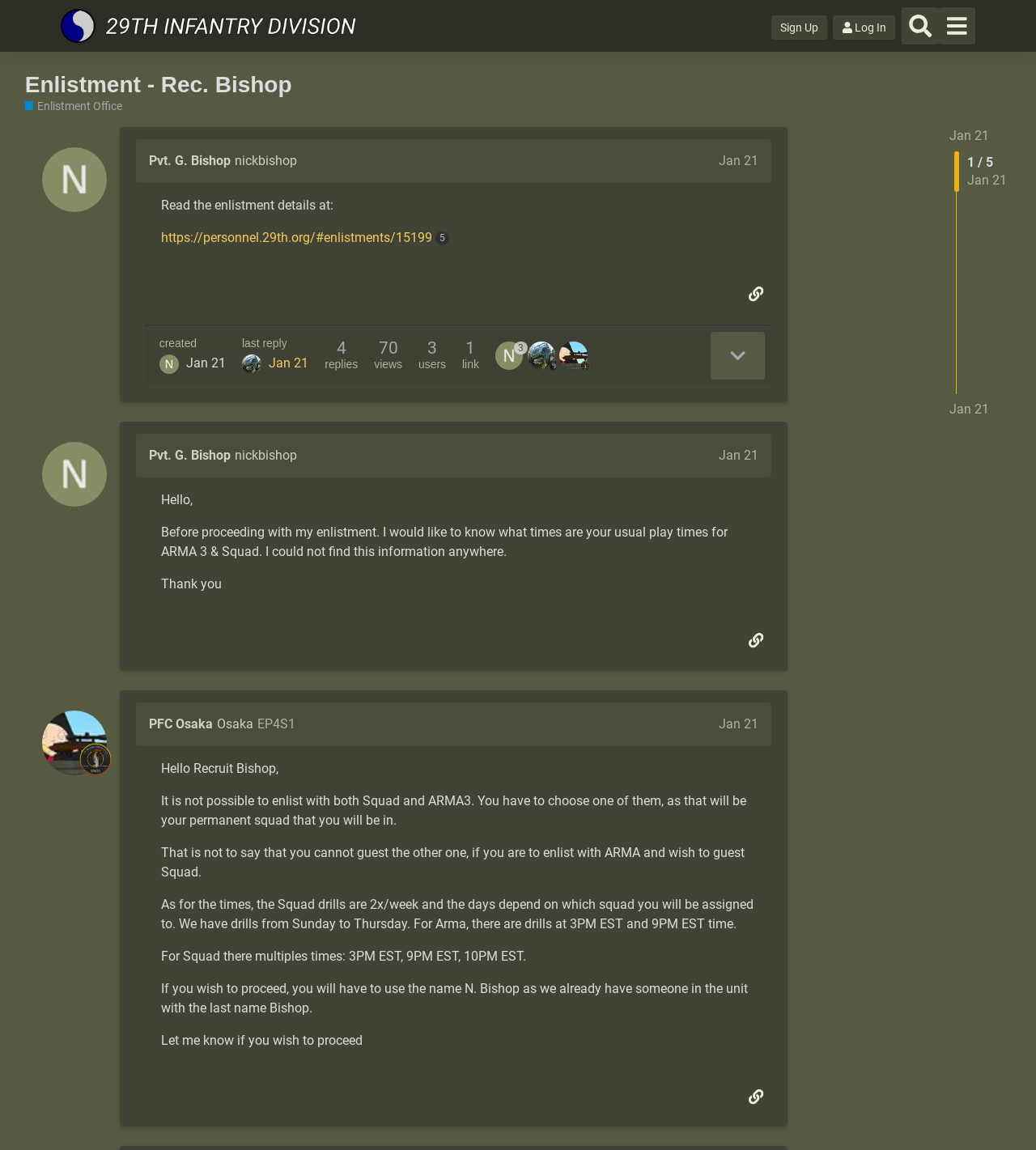Show the bounding box coordinates of the element that should be clicked to complete the task: "Click the 'Search' button".

[0.871, 0.007, 0.906, 0.038]